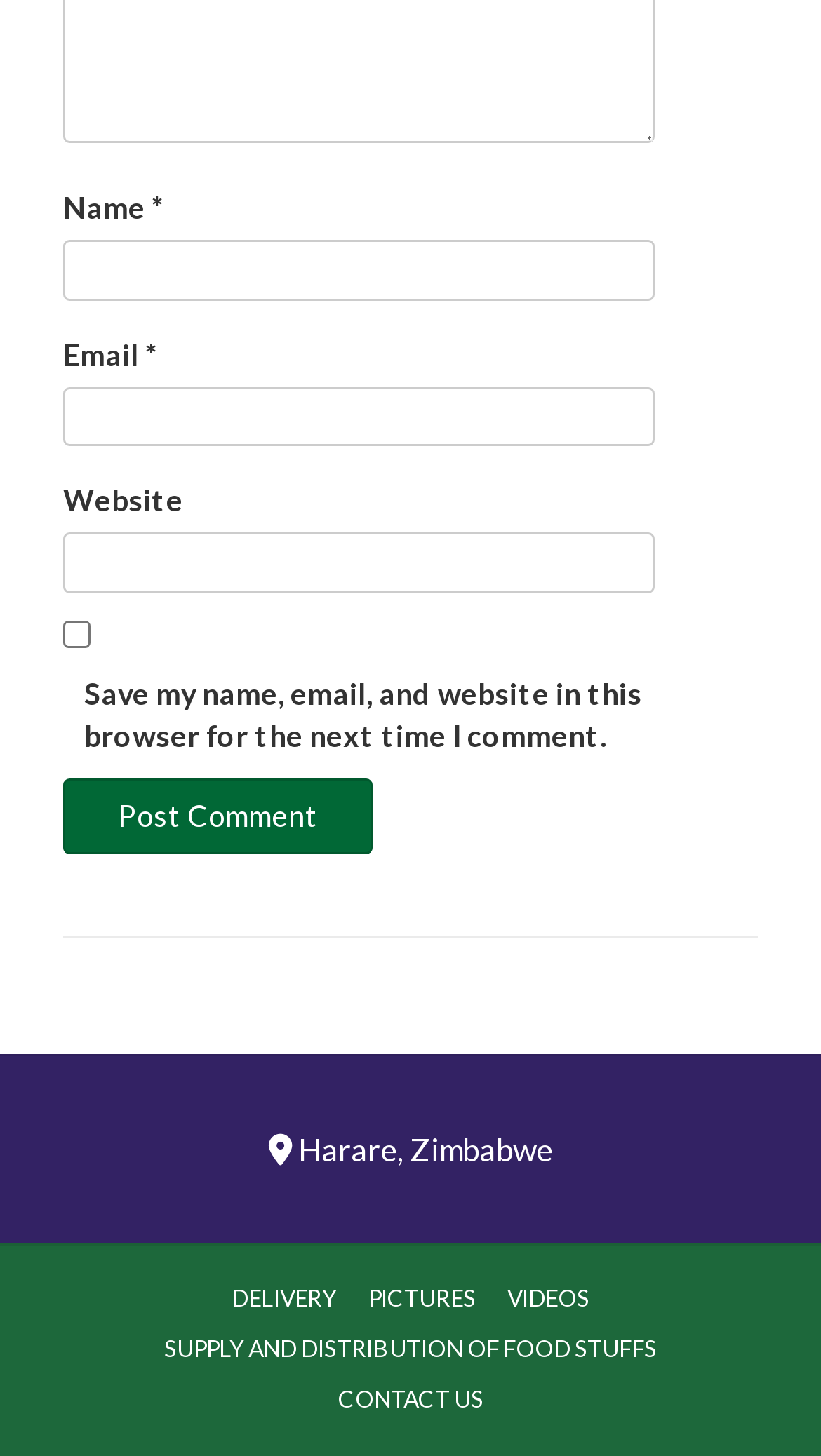Based on the element description "parent_node: Email * aria-describedby="email-notes" name="email"", predict the bounding box coordinates of the UI element.

[0.077, 0.266, 0.796, 0.307]